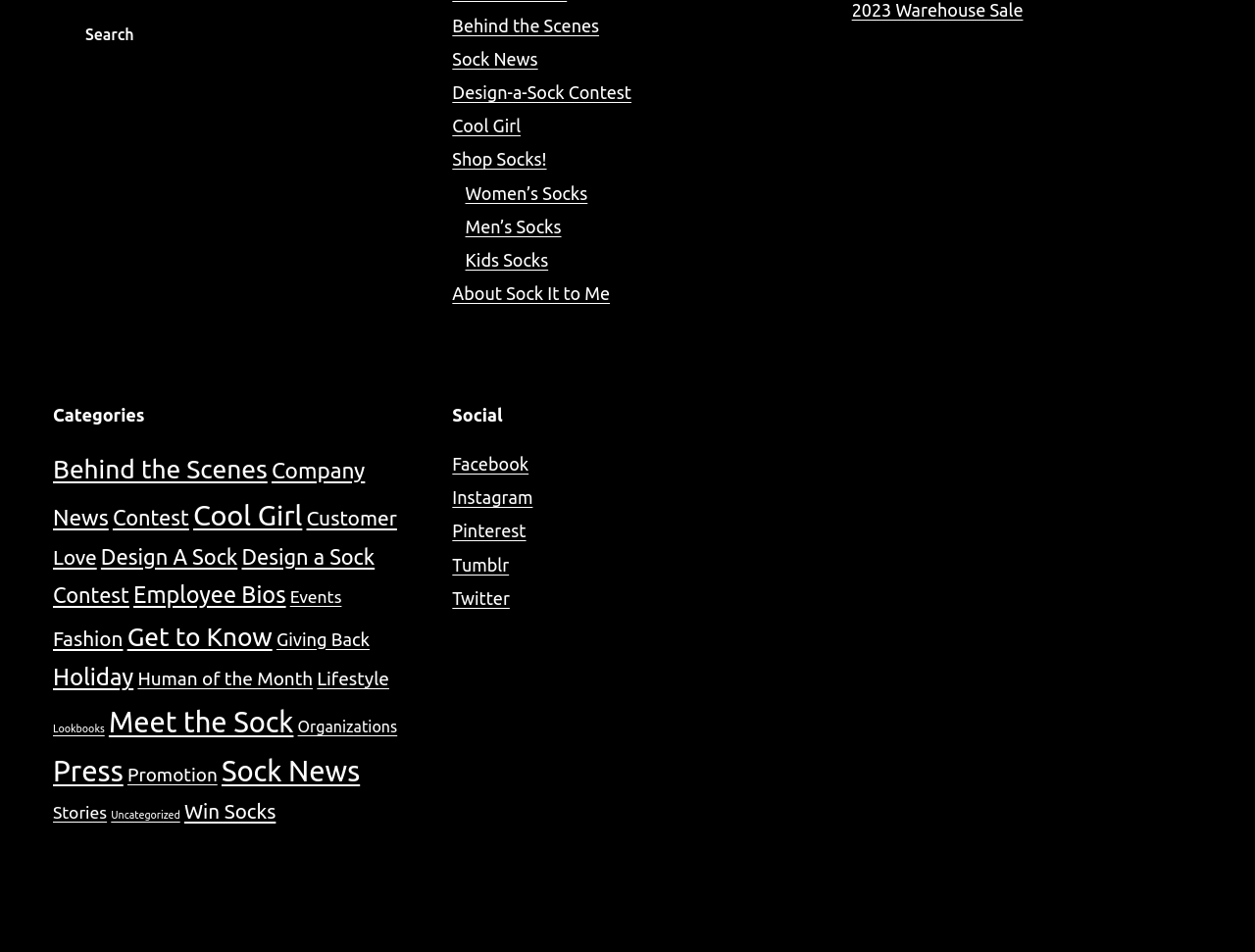Please provide the bounding box coordinates for the element that needs to be clicked to perform the following instruction: "Visit Behind the Scenes page". The coordinates should be given as four float numbers between 0 and 1, i.e., [left, top, right, bottom].

[0.36, 0.016, 0.477, 0.037]